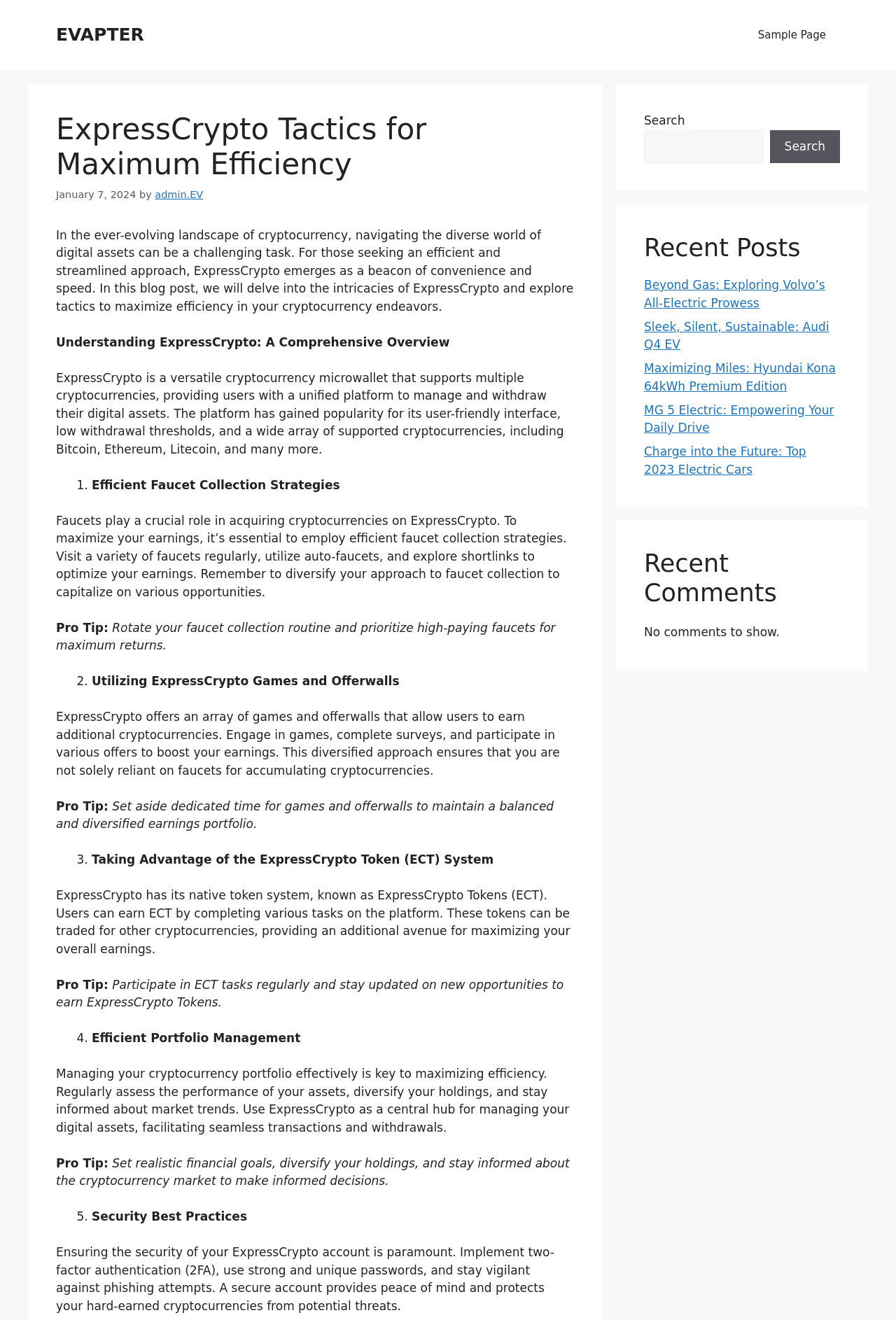Explain the webpage in detail.

The webpage is about ExpressCrypto, a cryptocurrency microwallet that supports multiple cryptocurrencies. At the top, there is a banner with a link to "EVAPTER" and a navigation menu with a link to "Sample Page". Below the navigation menu, there is a heading that reads "ExpressCrypto Tactics for Maximum Efficiency" followed by a time stamp indicating the post was published on January 7, 2024, and the author's name, "admin.EV".

The main content of the webpage is divided into sections, each discussing a tactic for maximizing efficiency in cryptocurrency endeavors using ExpressCrypto. The first section provides an overview of ExpressCrypto, describing it as a versatile cryptocurrency microwallet with a user-friendly interface and low withdrawal thresholds. The subsequent sections offer tips and strategies for efficient faucet collection, utilizing ExpressCrypto games and offerwalls, taking advantage of the ExpressCrypto Token (ECT) system, efficient portfolio management, and security best practices.

Each section is marked with a numbered list marker, and some sections have "Pro Tip" paragraphs that provide additional advice. The text is accompanied by no images.

On the right side of the webpage, there are three complementary sections. The first section has a search bar with a button and a placeholder text "Search". The second section displays recent posts with links to articles about electric cars, such as "Beyond Gas: Exploring Volvo’s All-Electric Prowess" and "Charge into the Future: Top 2023 Electric Cars". The third section is for recent comments, but it indicates that there are no comments to show.